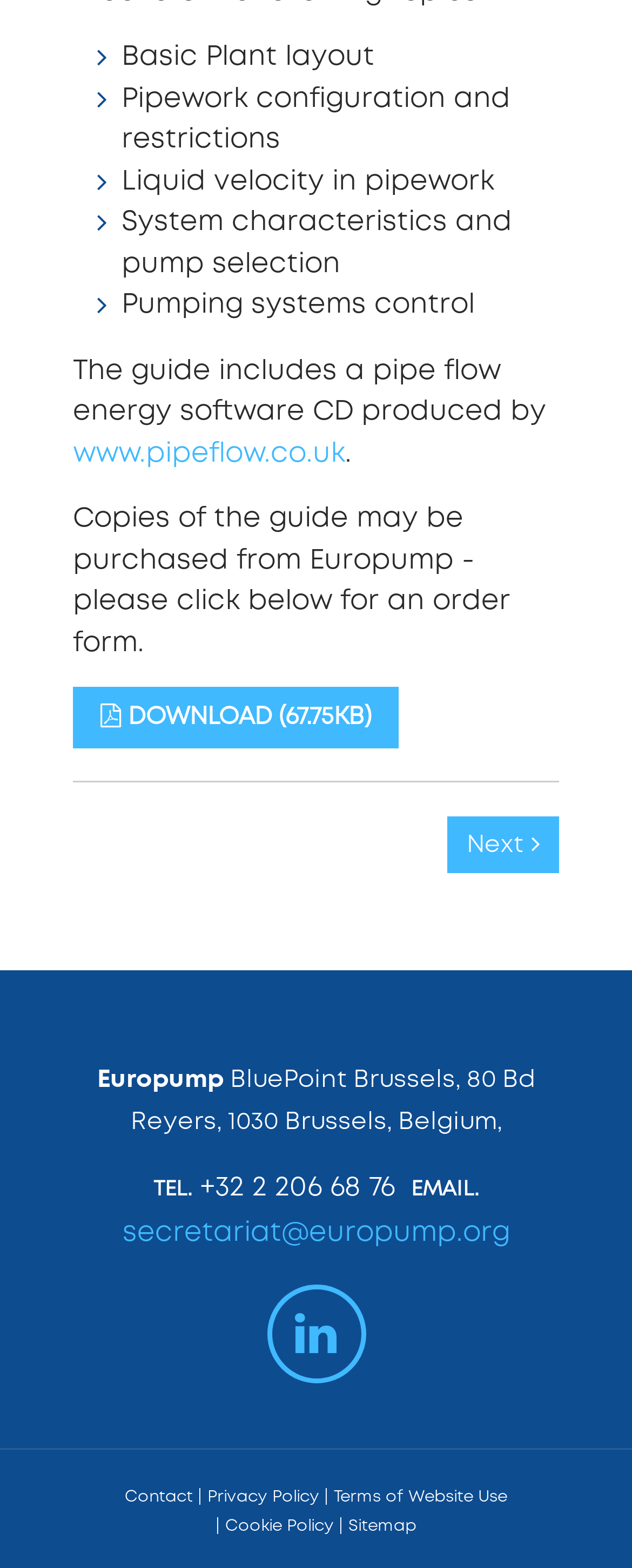Identify the bounding box coordinates of the clickable region to carry out the given instruction: "Go to the next page".

[0.708, 0.521, 0.885, 0.557]